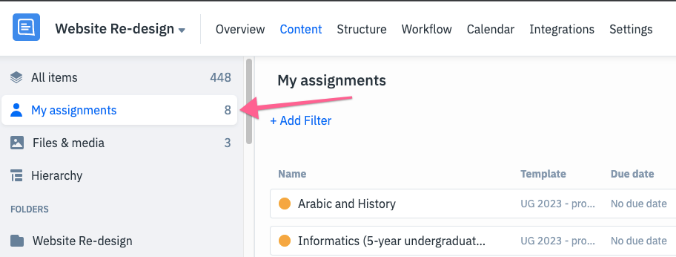What type of content can be organized in the platform? Analyze the screenshot and reply with just one word or a short phrase.

Various content types